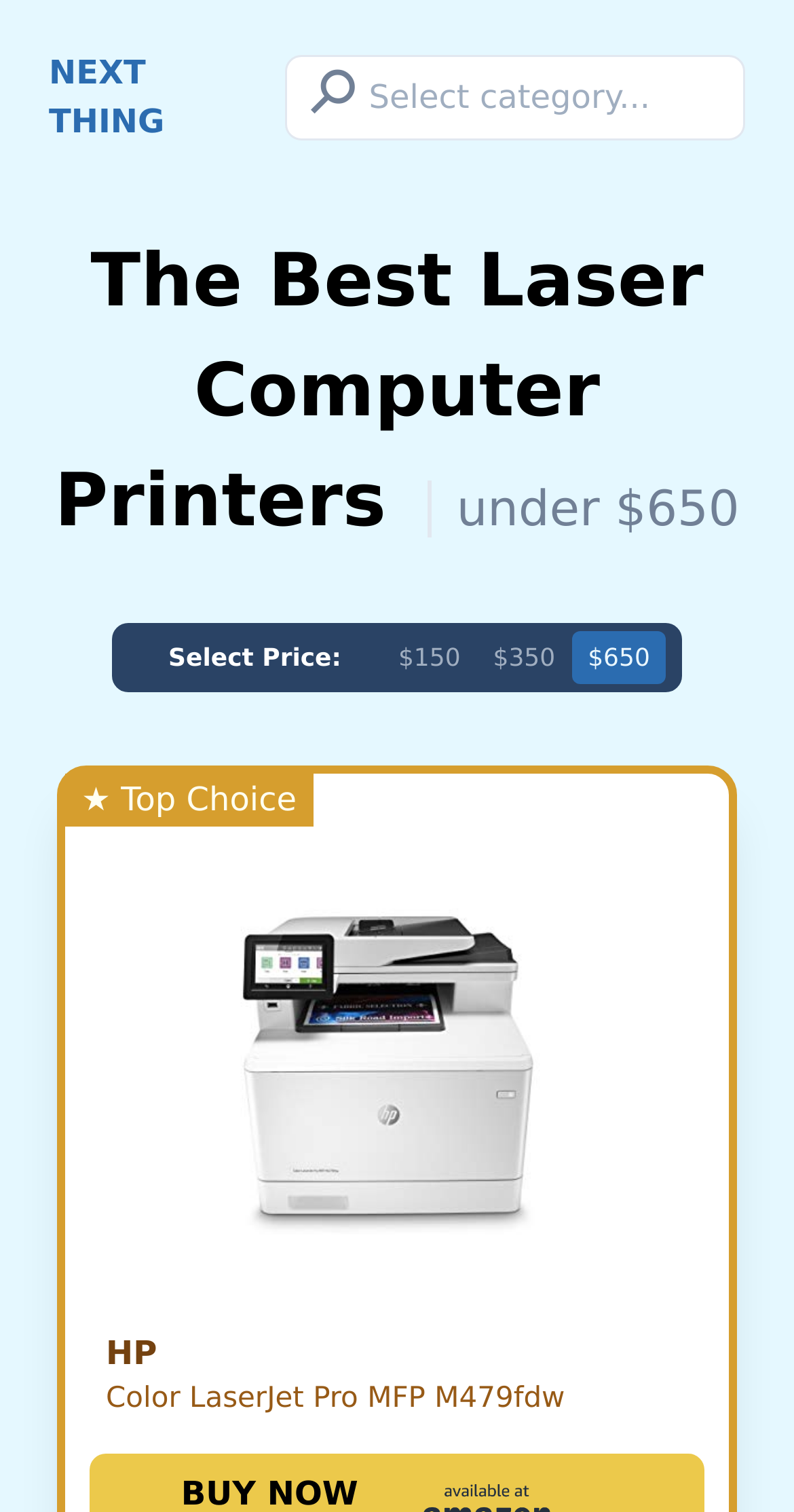Answer the following inquiry with a single word or phrase:
What is the type of the 'HP Color LaserJet Pro MFP M479fdw image'?

Image